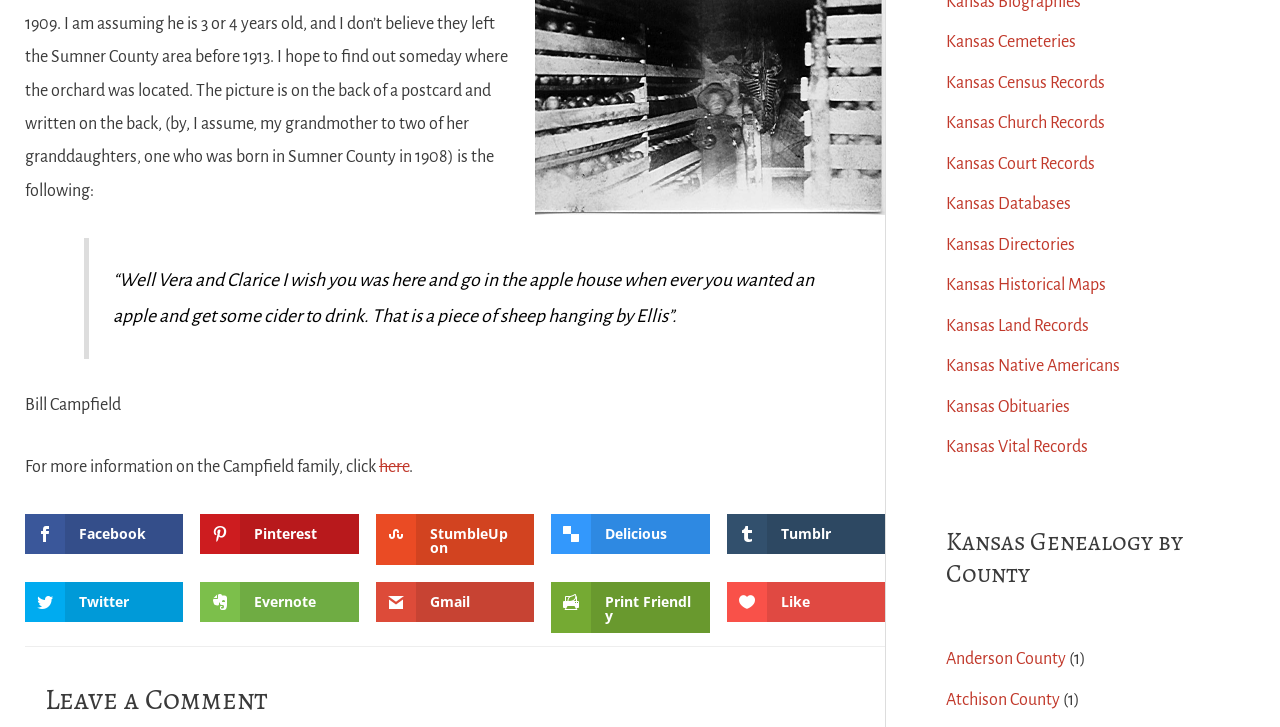What is the topic of the webpage?
Give a detailed response to the question by analyzing the screenshot.

The webpage has multiple links related to Kansas, such as Kansas Cemeteries, Kansas Census Records, Kansas Church Records, and so on, indicating that the topic of the webpage is Kansas Genealogy.